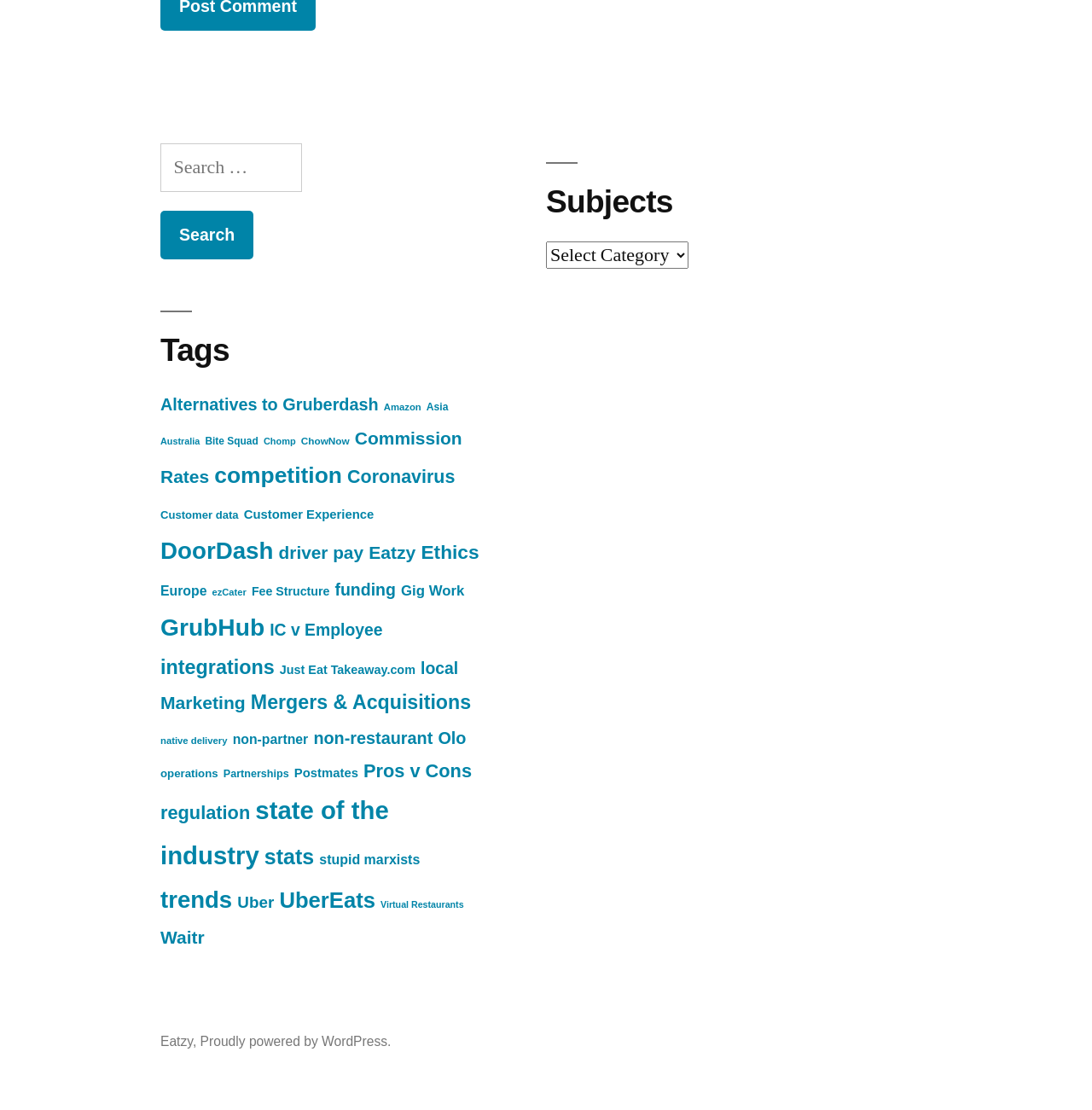What is the search function for?
Please ensure your answer is as detailed and informative as possible.

The search function is located in the footer section of the webpage, and it allows users to search for specific keywords or phrases. The search box is accompanied by a 'Search' button, indicating that the search function is for searching within the website.